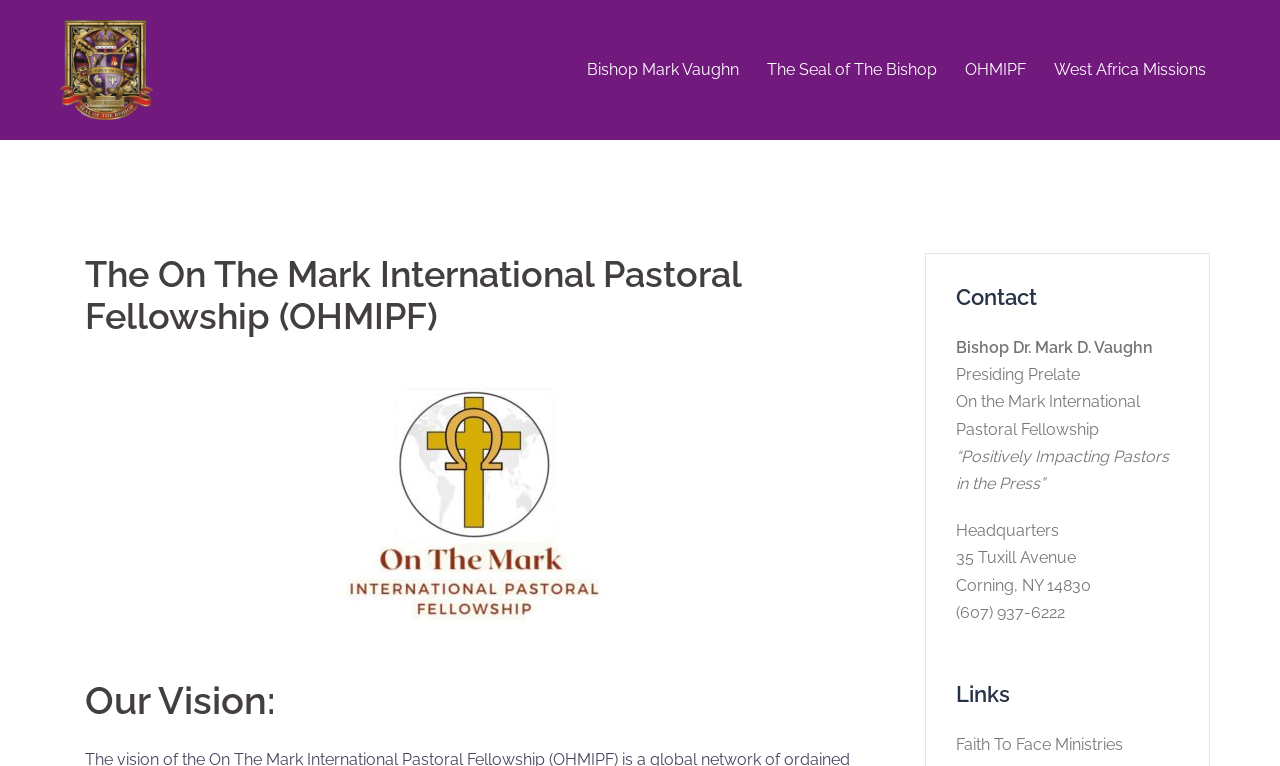Bounding box coordinates are given in the format (top-left x, top-left y, bottom-right x, bottom-right y). All values should be floating point numbers between 0 and 1. Provide the bounding box coordinate for the UI element described as: Faith To Face Ministries

[0.747, 0.959, 0.877, 0.984]